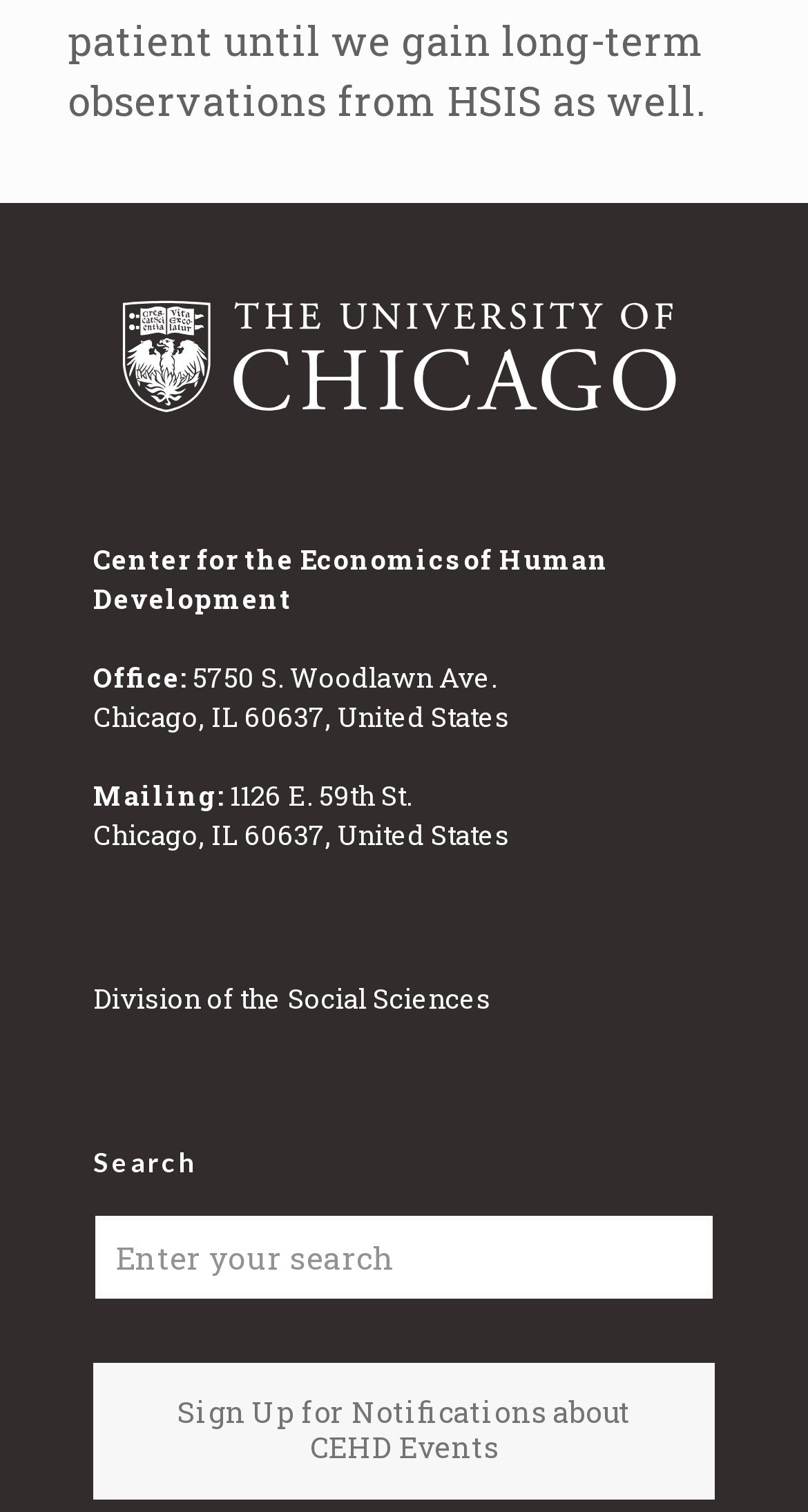Please answer the following question using a single word or phrase: 
What is the button for?

Sign Up for Notifications about CEHD Events